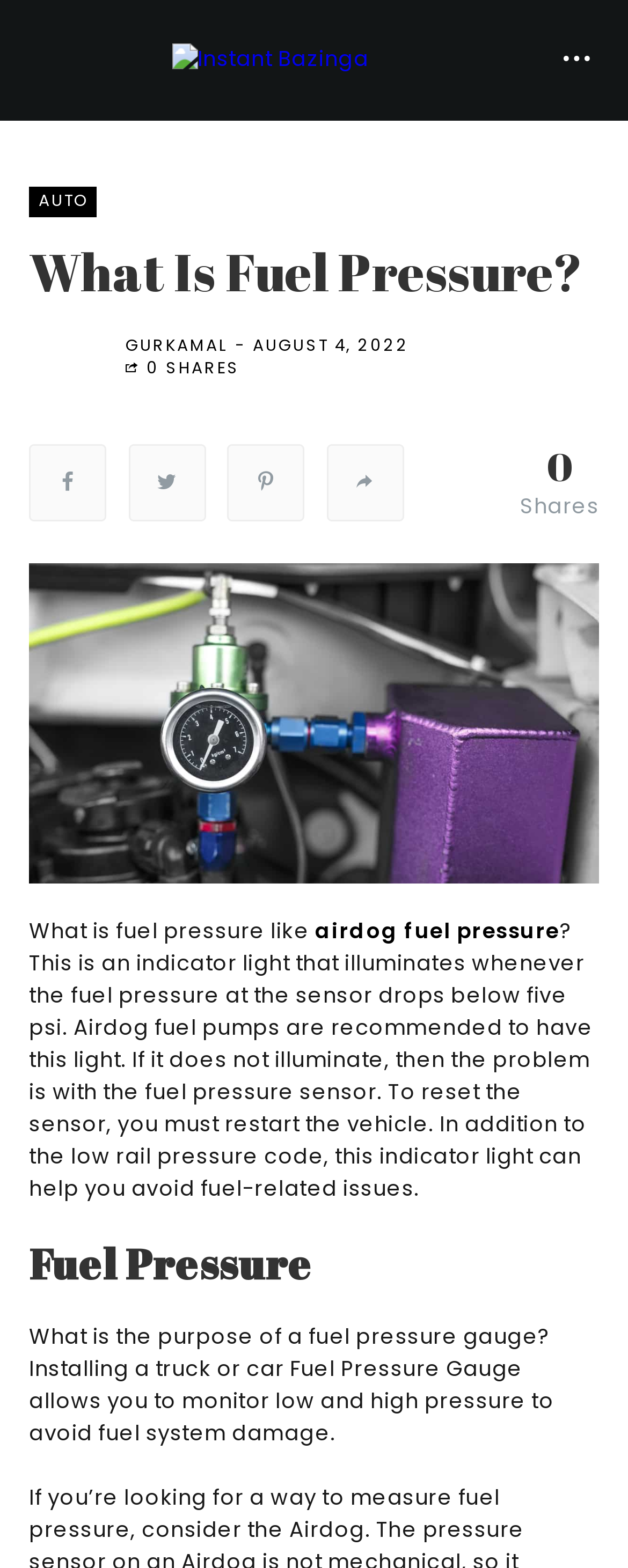Pinpoint the bounding box coordinates of the element that must be clicked to accomplish the following instruction: "Click the Instant Bazinga logo". The coordinates should be in the format of four float numbers between 0 and 1, i.e., [left, top, right, bottom].

[0.273, 0.028, 0.727, 0.049]